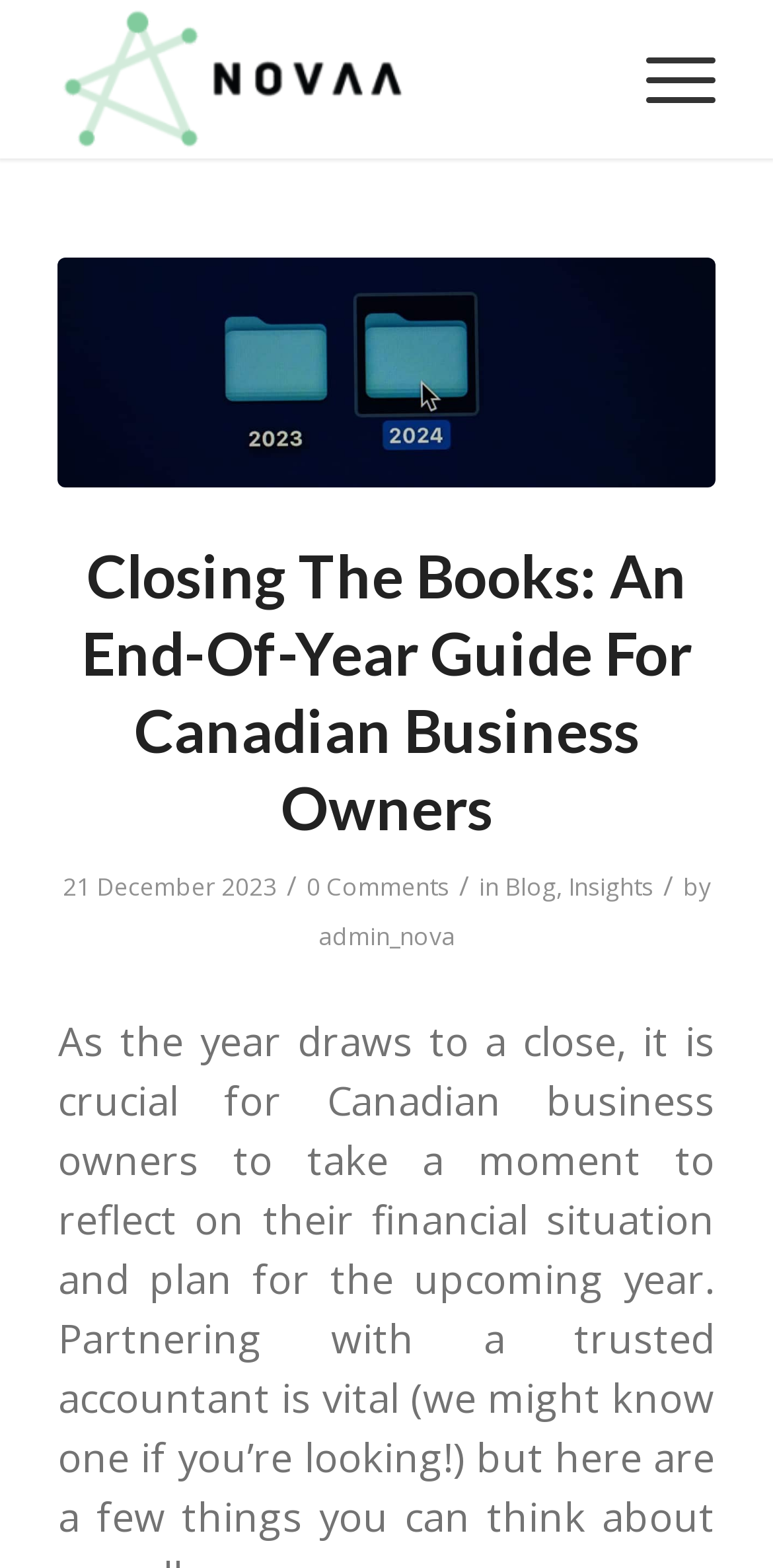What is the name of the company?
Answer with a single word or phrase by referring to the visual content.

NOVAA